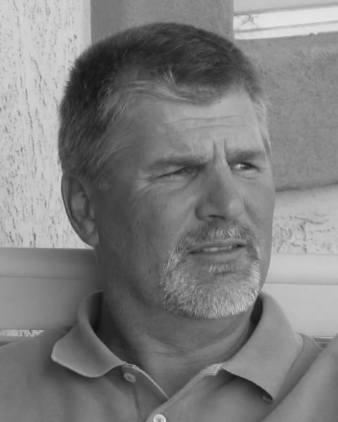Explain what is happening in the image with elaborate details.

The image features a thoughtful man with short, gray-streaked hair and a neatly trimmed beard, who appears to be in a moment of contemplation. He is wearing a light-colored polo shirt and is seated outdoors, suggesting a relaxed yet engaged demeanor. The backdrop includes a textured wall, enhancing the casual setting. This individual, likely Rick Douglas, serves as the Chief Operating Officer at Latreia Home Solutions, where he utilizes his extensive 30 years of industry experience to transform clients’ living spaces. Known for his craftsmanship and project management skills, Rick focuses on ensuring exceptional customer satisfaction throughout the project lifecycle. His commitment to excellence reflects a passion for creating outstanding living environments.